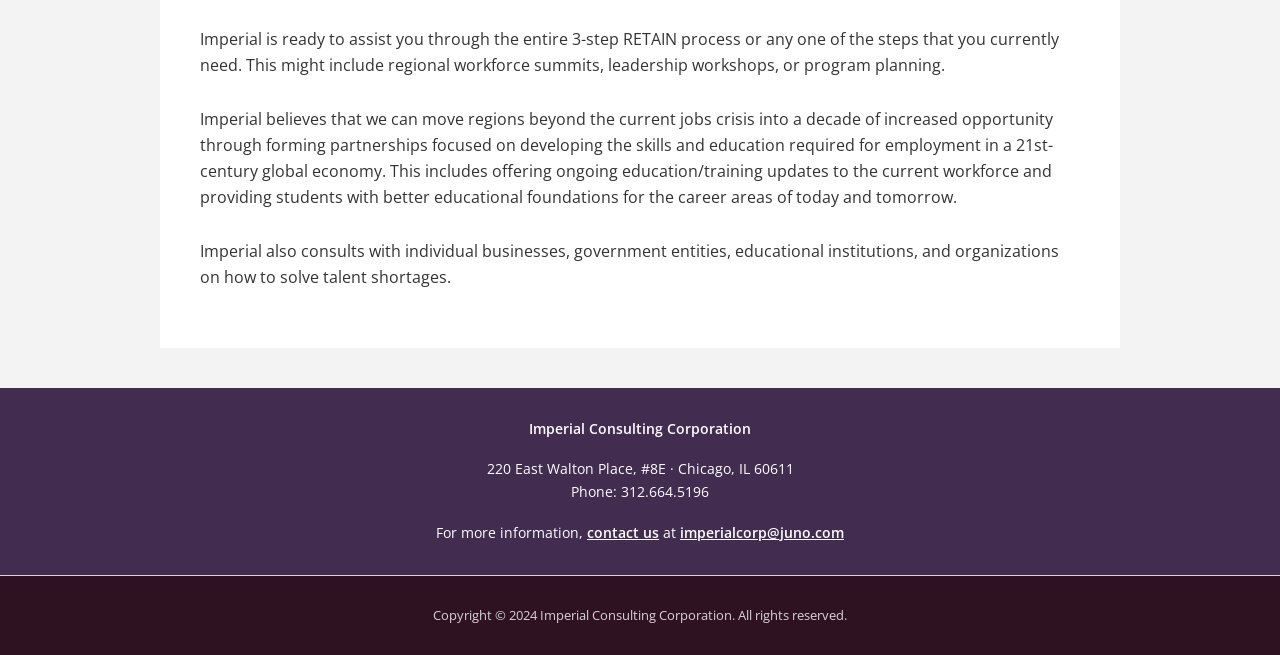Use a single word or phrase to answer the question:
What is the purpose of Imperial Consulting Corporation?

To assist in workforce development